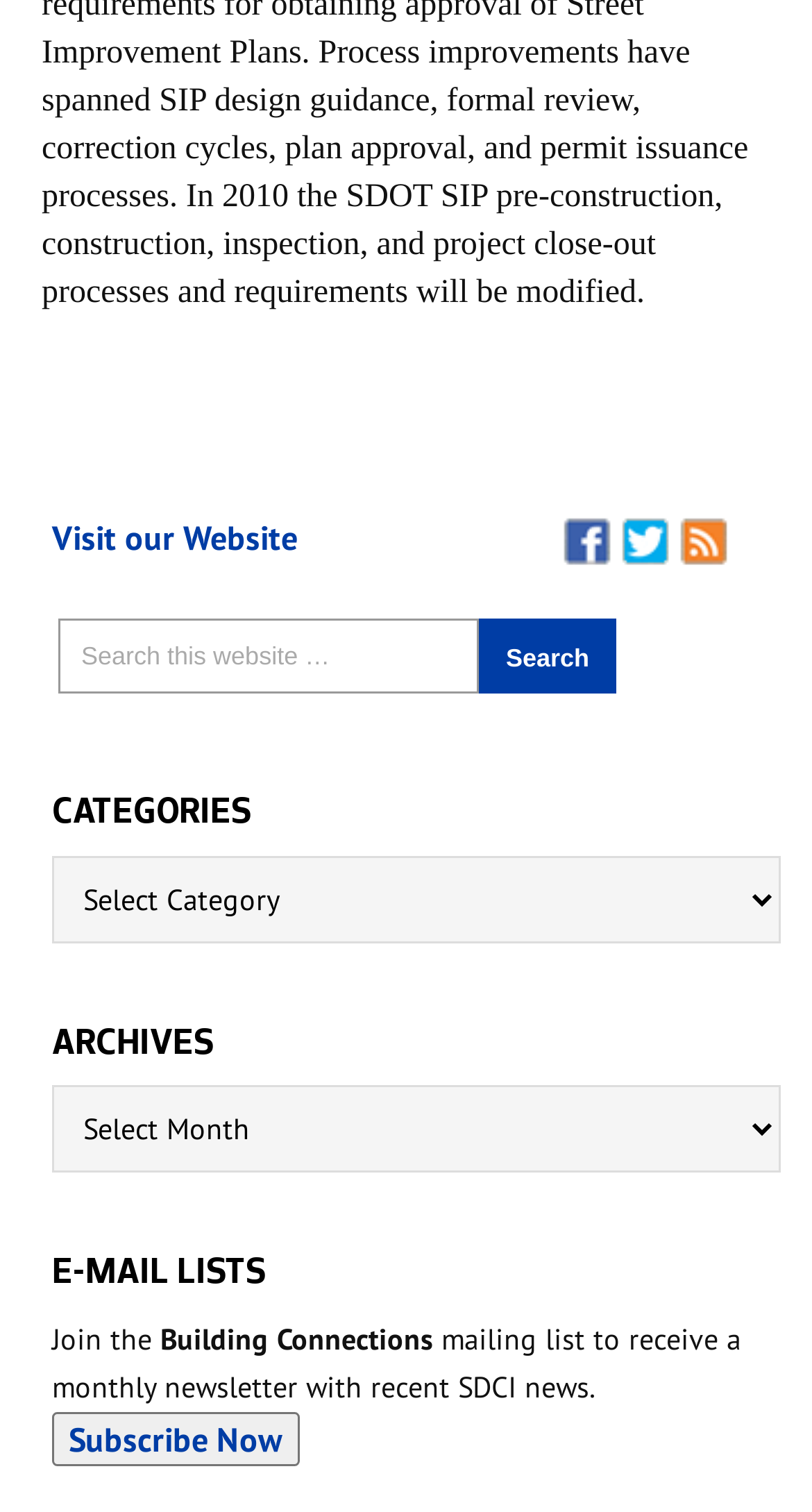Provide the bounding box coordinates of the area you need to click to execute the following instruction: "Search this website".

[0.072, 0.409, 0.59, 0.459]